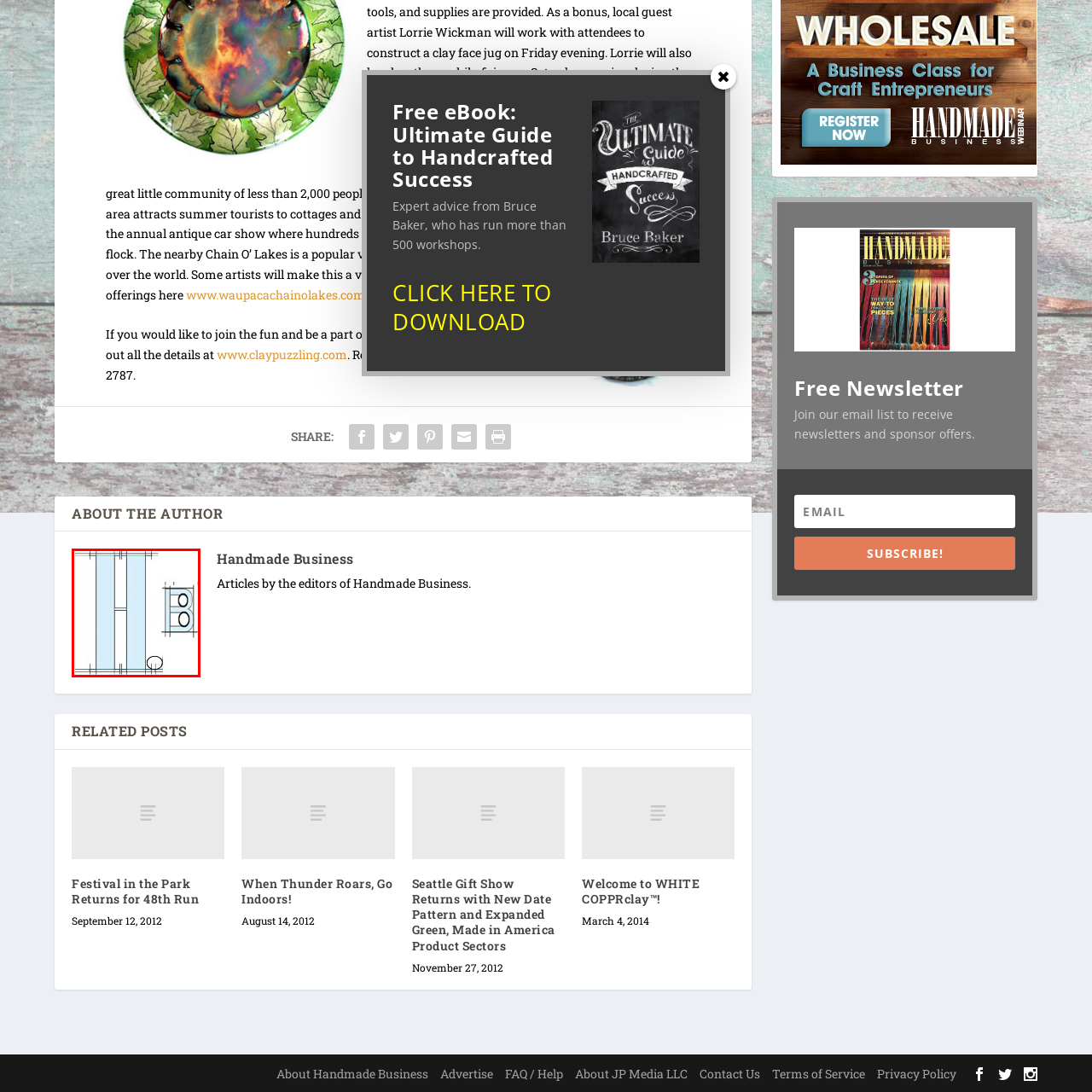Examine the segment of the image contained within the black box and respond comprehensively to the following question, based on the visual content: 
What is the focus of the design?

The design's use of grid lines and emphasis on typography suggests that the focus is on form and structure. This is further reinforced by the caption, which mentions that the design highlights precision in typography, indicating a strong emphasis on the arrangement and organization of visual elements.